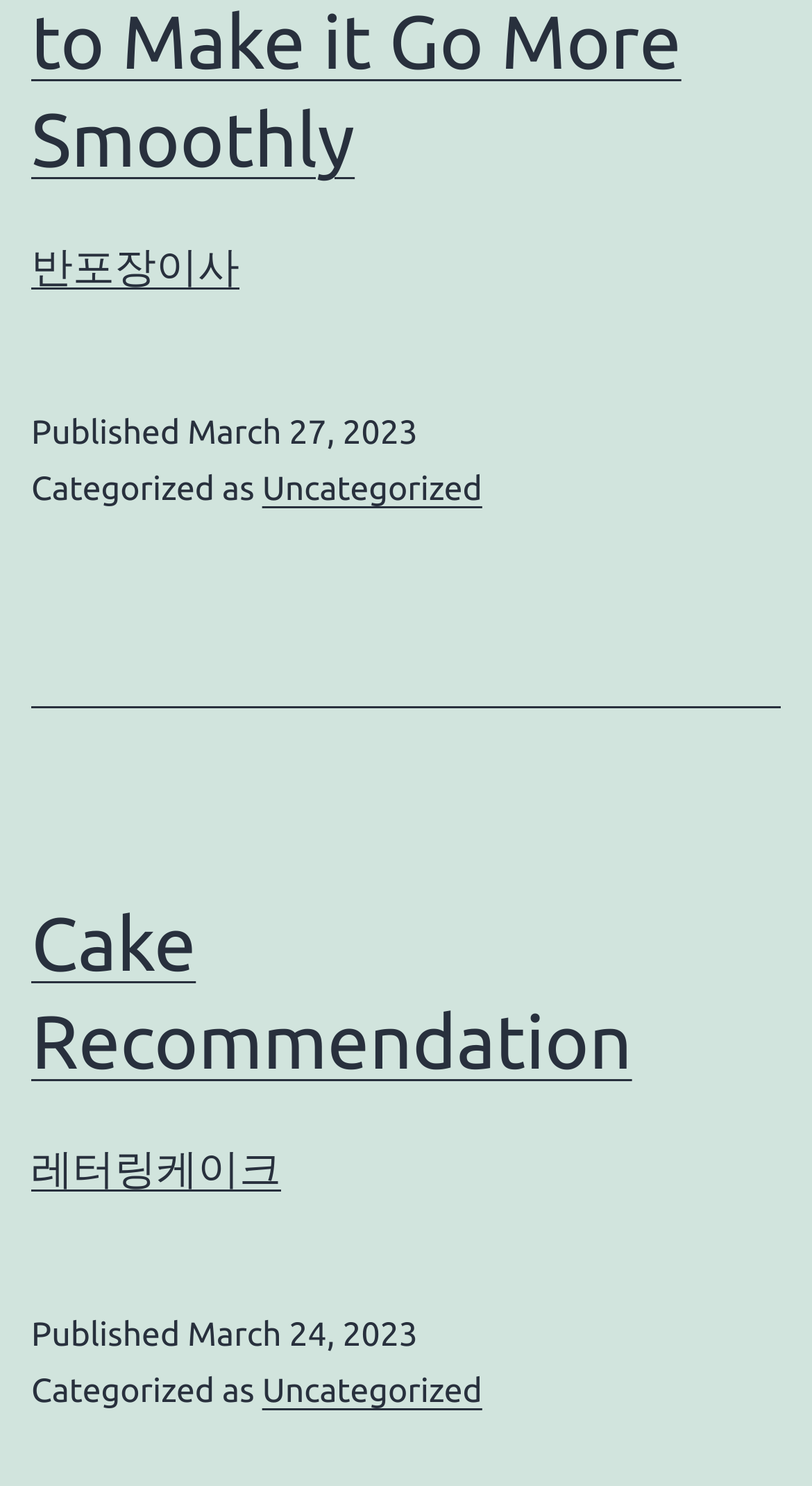Answer the question with a single word or phrase: 
How many headings are on the webpage?

1